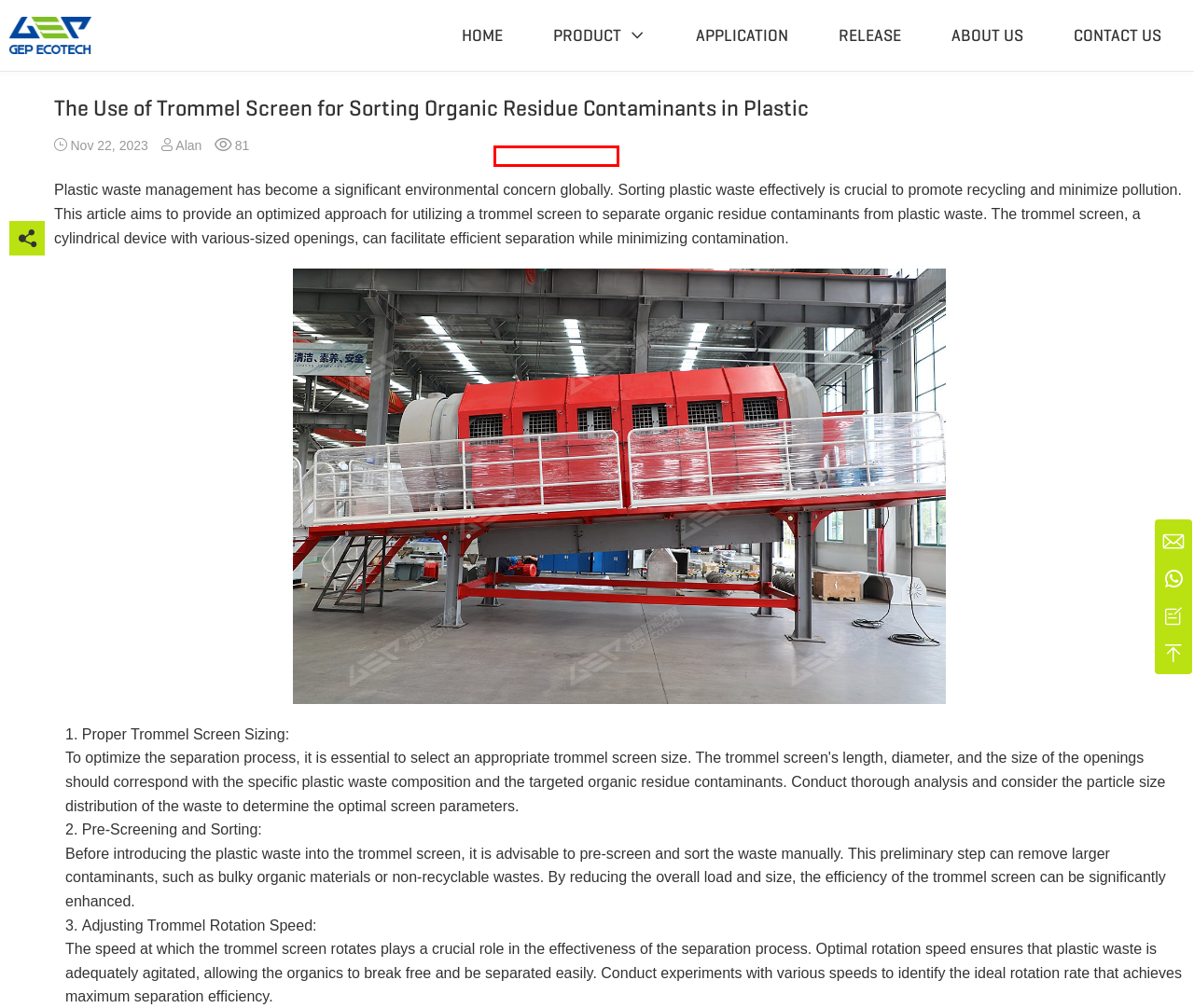Evaluate the webpage screenshot and identify the element within the red bounding box. Select the webpage description that best fits the new webpage after clicking the highlighted element. Here are the candidates:
A. Pre Shredder, Low Speed Preliminary Twin-Shaft Shredder - GEP ECOTECH
B. Magnetic Separator, Industrial Ferrous Metal Separator - GEP ECOTECH
C. Cone Crusher, Secondary & Tertiary Gyratory Crusher - GEP ECOTECH
D. Rubber Grinder, Superfine Rubber Granulator - GEP ECOTECH
E. Universal Granulator, Industrial Waste Grinder - GEP ECOTECH
F. Double-Shaft Shredder, Low Speed and High Torque Dual-Shear Shredder - GEP ECOTECH
G. Our Expertise in Different Fields - GEP ECOTECH
H. Jaw Crusher, Primary Compression Crusher - GEP ECOTECH

E